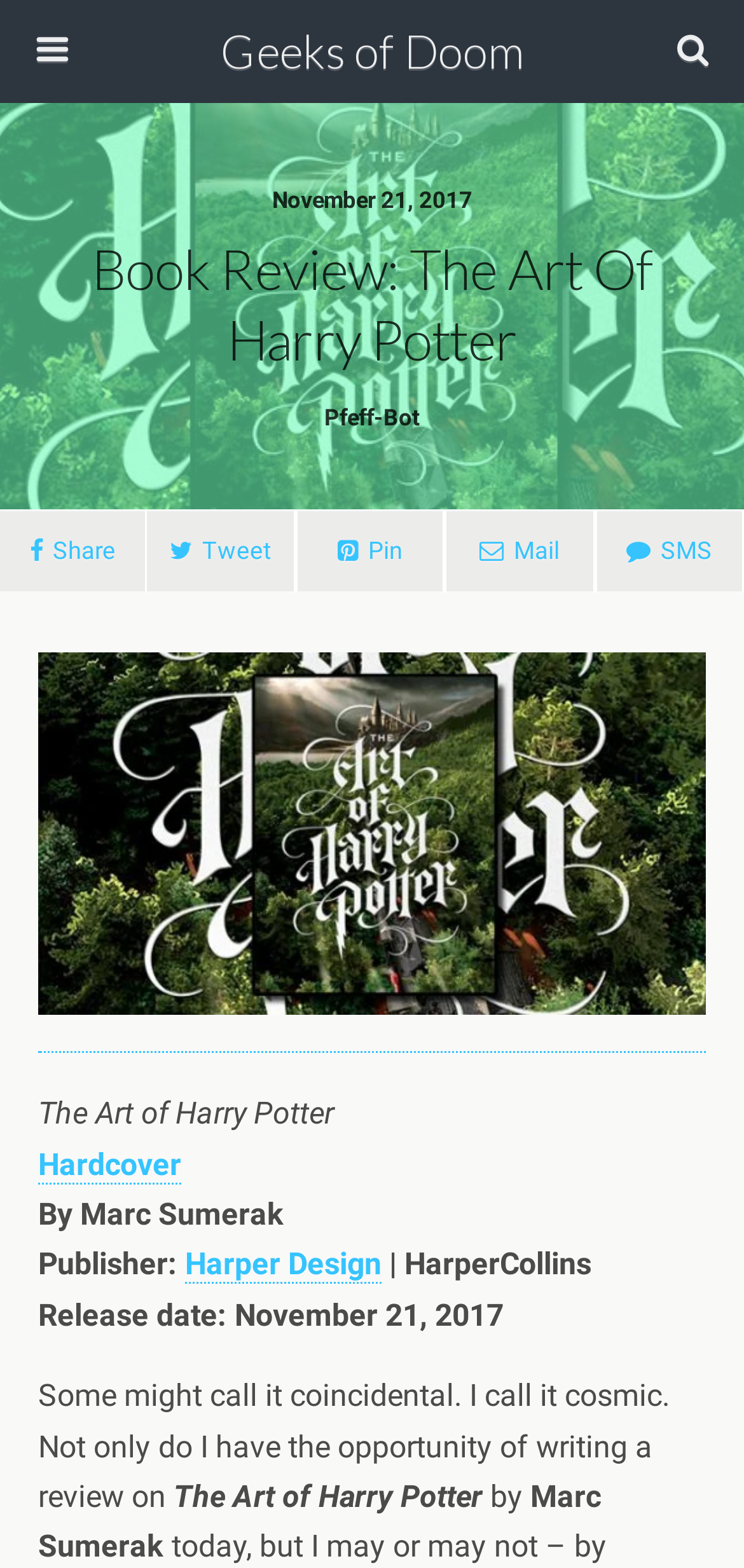Locate the bounding box coordinates of the clickable area needed to fulfill the instruction: "Click on Geeks of Doom".

[0.16, 0.0, 0.84, 0.066]